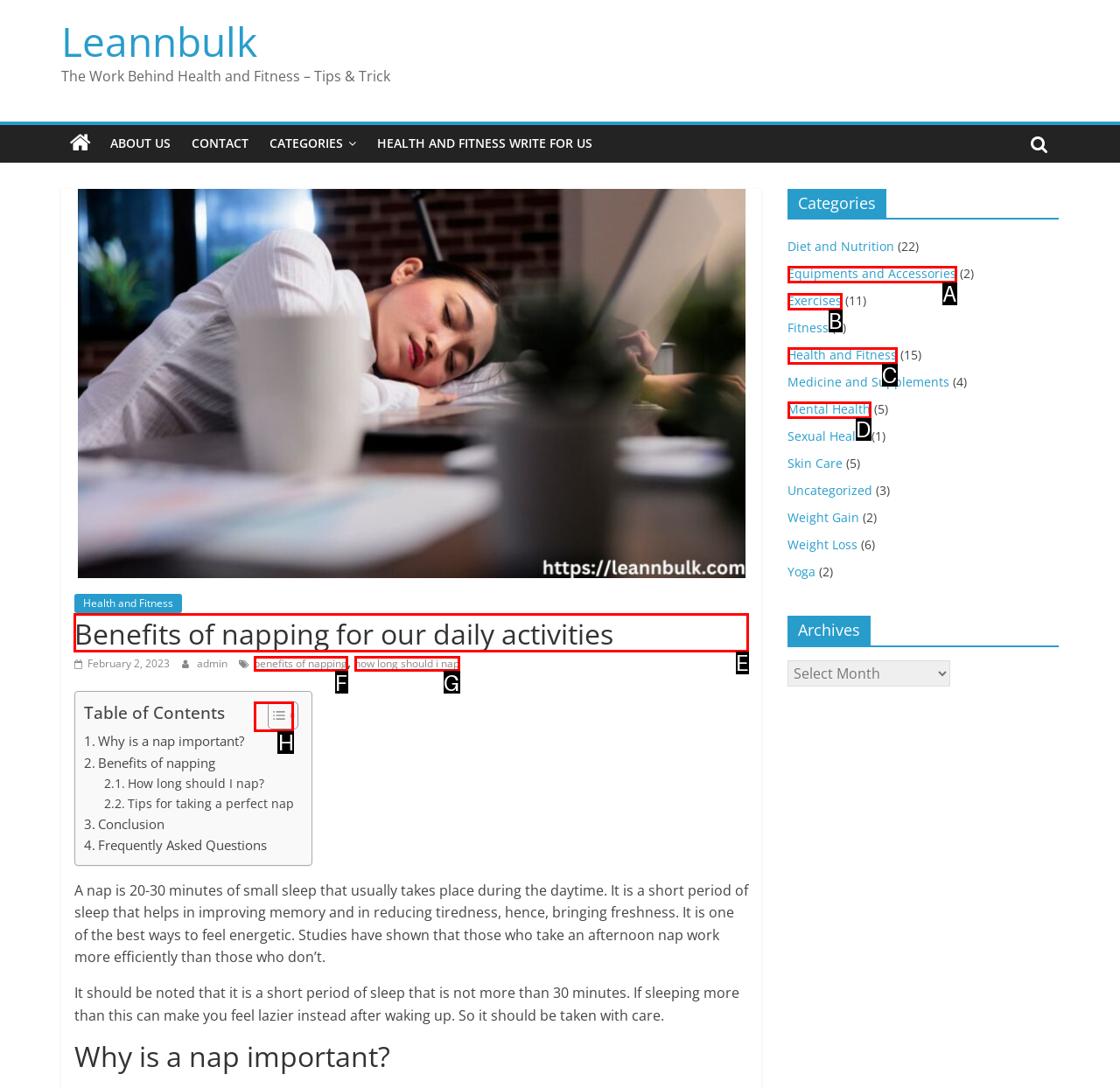Which UI element's letter should be clicked to achieve the task: Read the article about 'Benefits of napping'
Provide the letter of the correct choice directly.

E